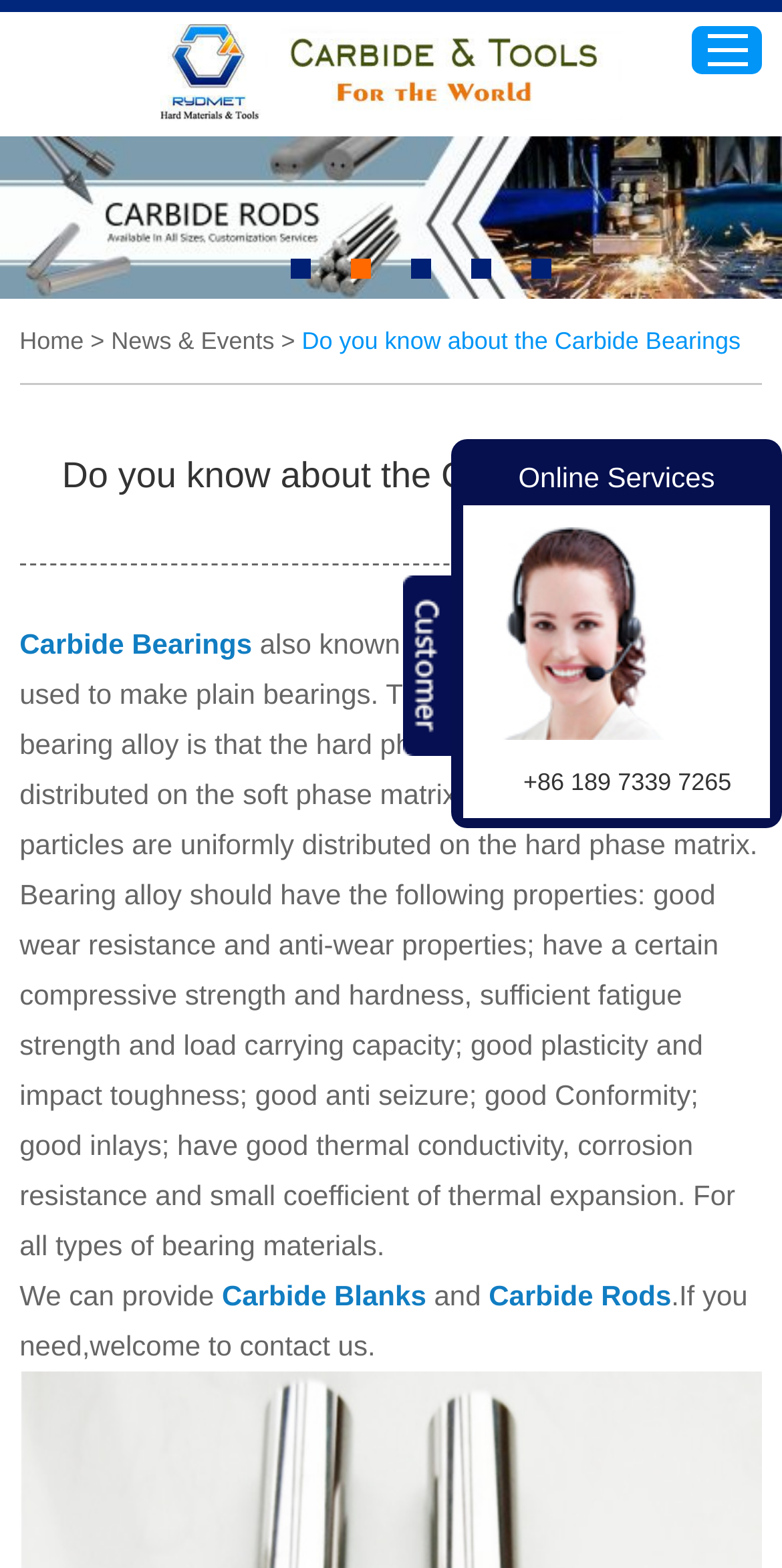Reply to the question with a brief word or phrase: How many navigation links are there?

Seven